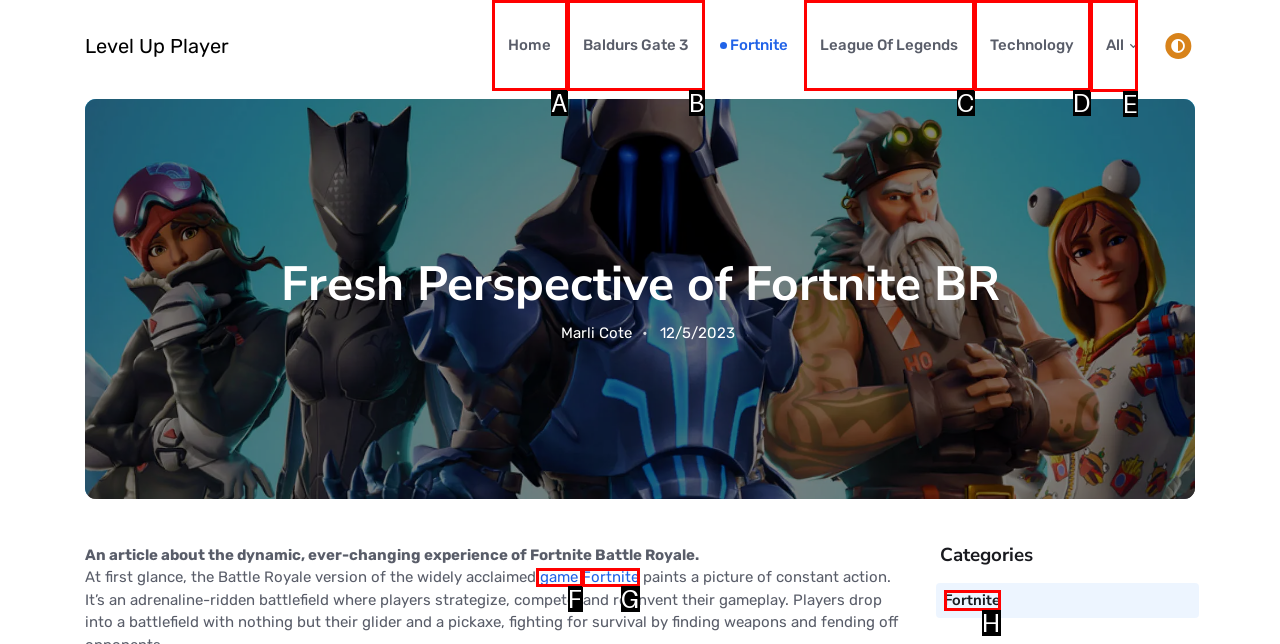From the options provided, determine which HTML element best fits the description: Baldurs Gate 3. Answer with the correct letter.

B